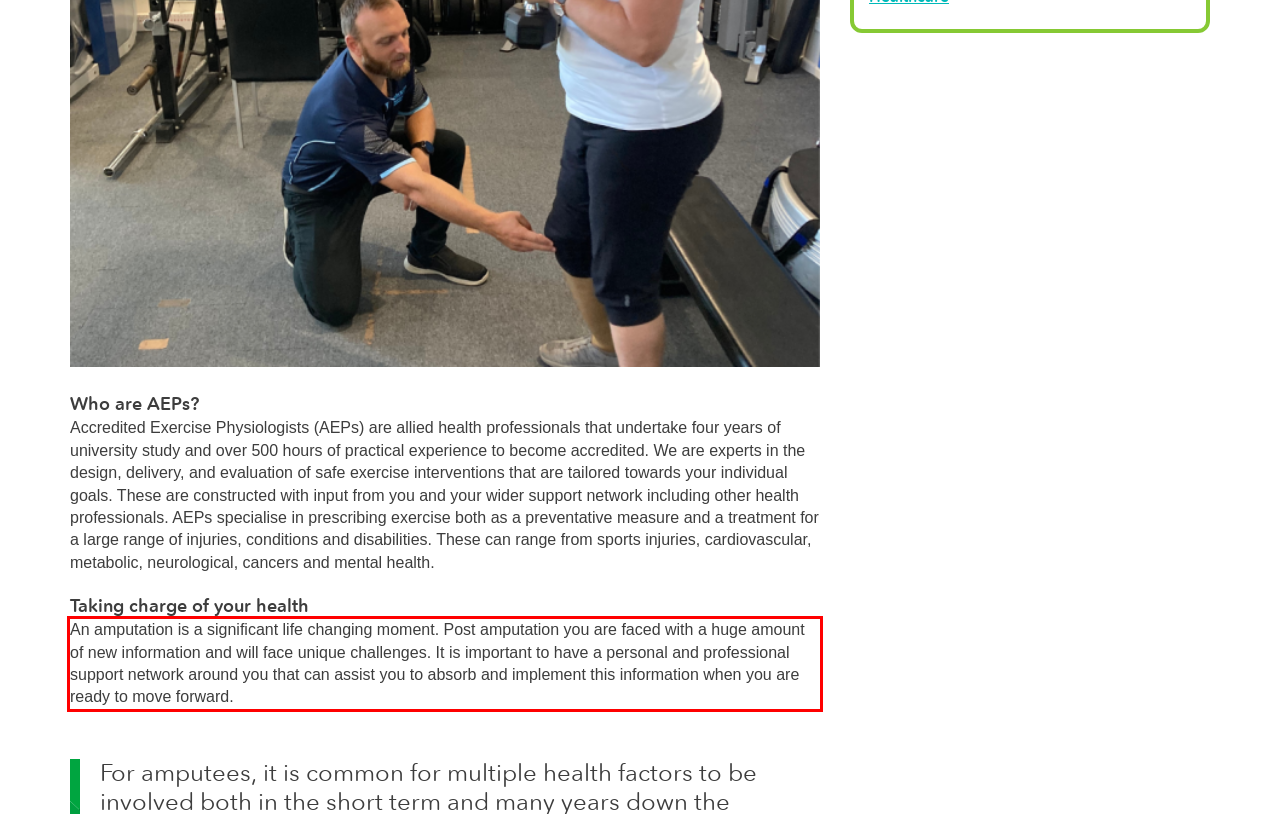With the given screenshot of a webpage, locate the red rectangle bounding box and extract the text content using OCR.

An amputation is a significant life changing moment. Post amputation you are faced with a huge amount of new information and will face unique challenges. It is important to have a personal and professional support network around you that can assist you to absorb and implement this information when you are ready to move forward.